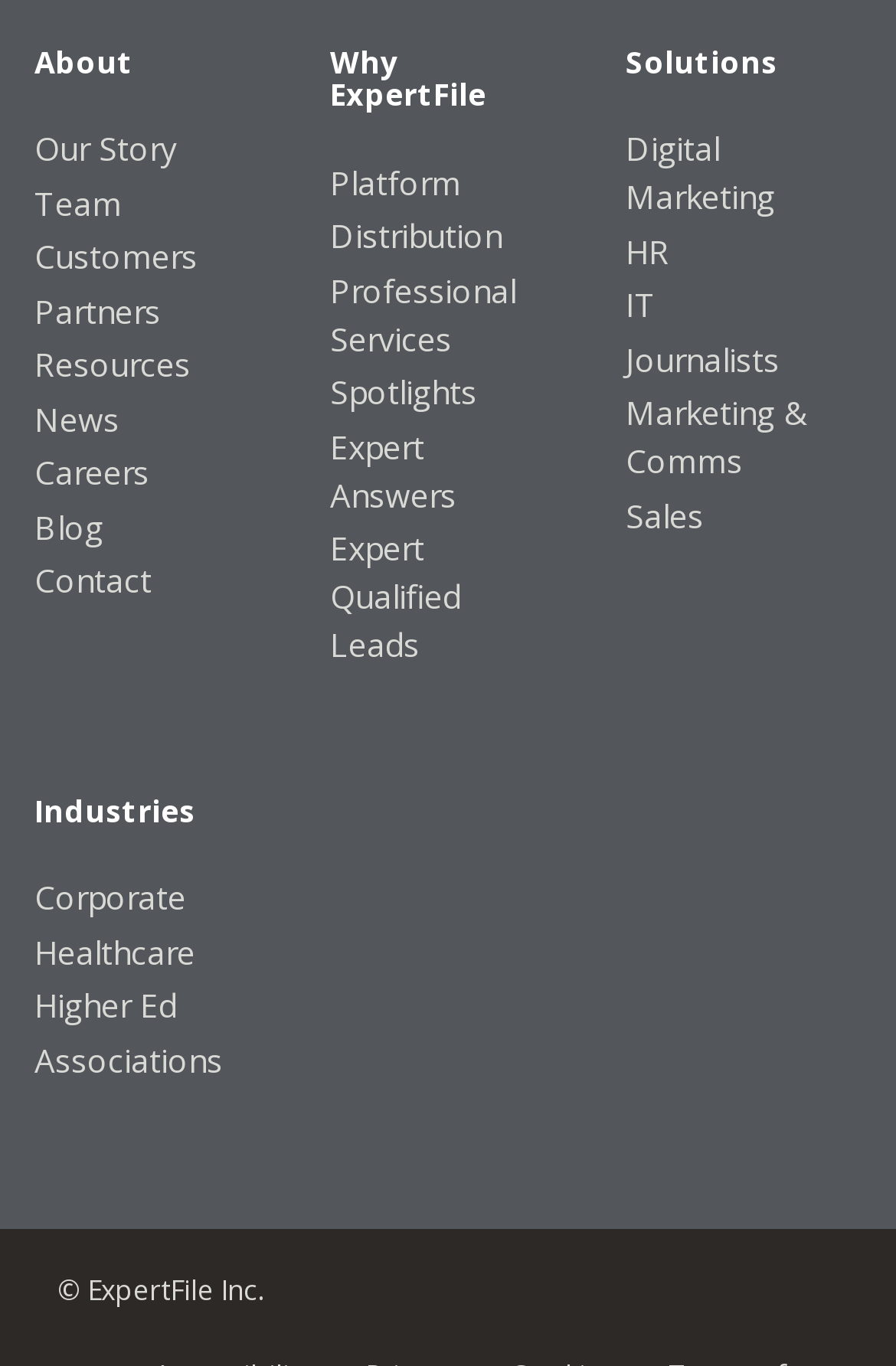What is the copyright information at the bottom of the page?
Based on the image, answer the question with as much detail as possible.

The copyright information at the bottom of the page is '© ExpertFile Inc.', which is a static text element located at the bottom of the webpage.